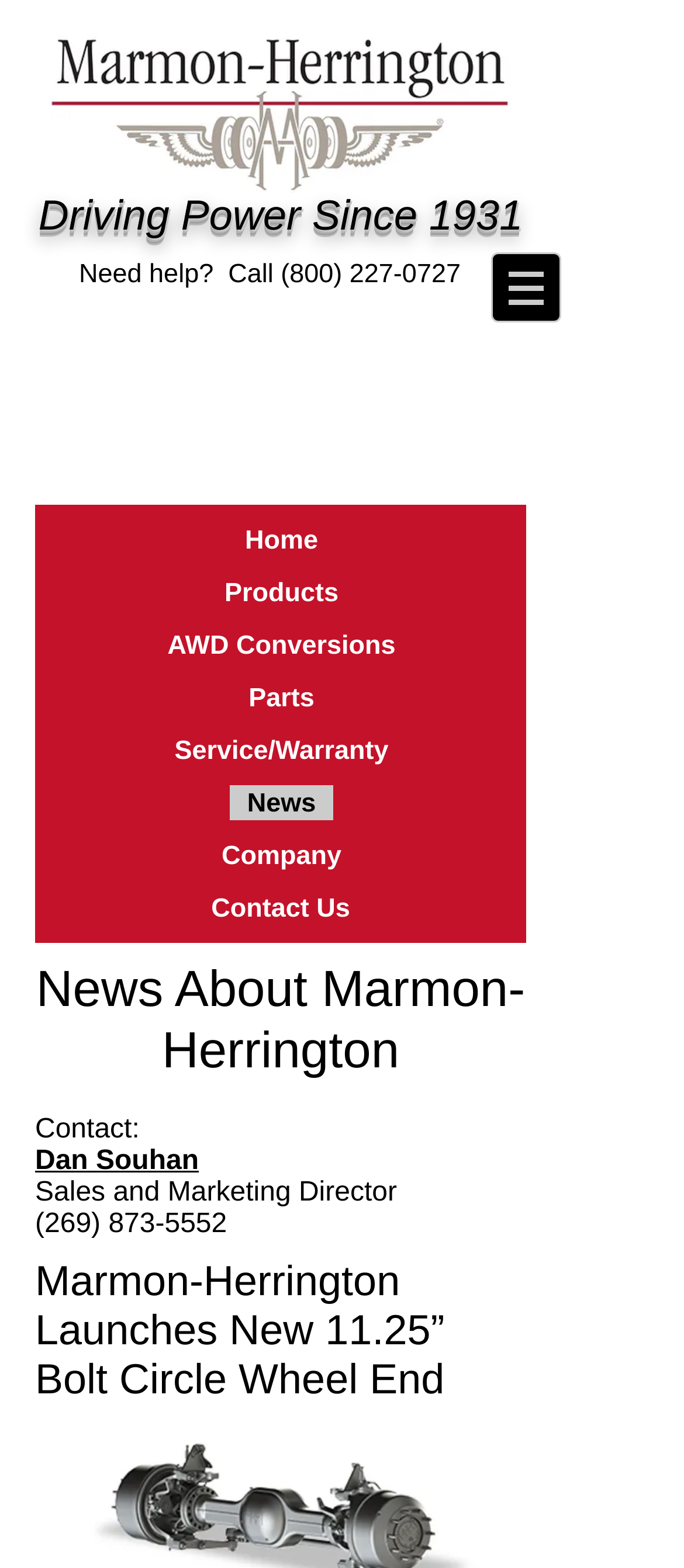Determine the bounding box coordinates for the region that must be clicked to execute the following instruction: "Search the site".

[0.0, 0.243, 0.821, 0.3]